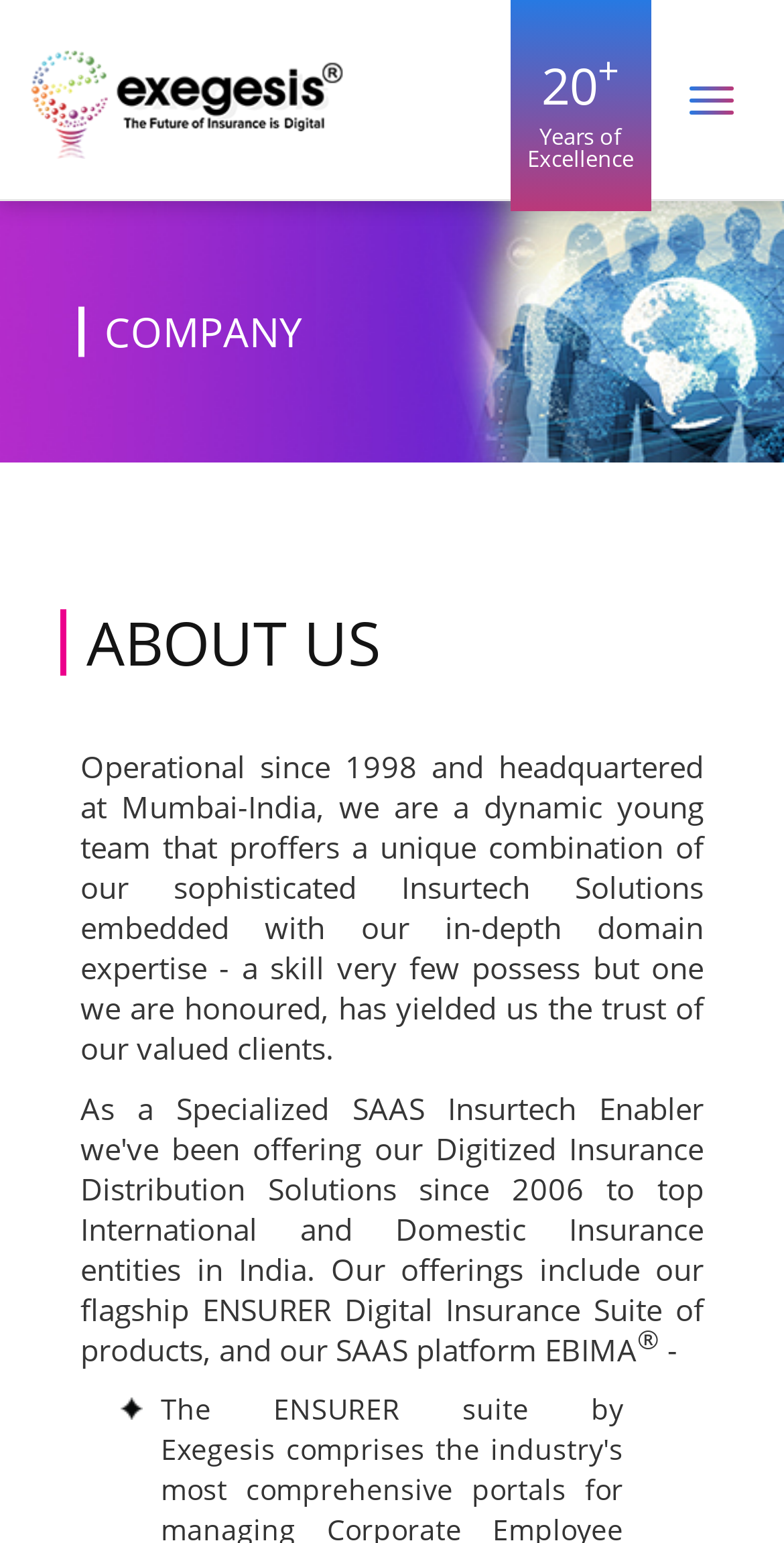Give a detailed overview of the webpage's appearance and contents.

The webpage is about Exegesis Infotech, a company that has been operational since 1998 and is headquartered in Mumbai, India. At the top left corner, there is an Exegesis logo, which is an image, accompanied by a link with the same name. Next to the logo, there is a button labeled "Toggle navigation...".

Below the logo and button, there is a section that highlights the company's years of excellence. It features the text "20" with a superscript "+" symbol, followed by the text "Years of" and then "Excellence". This section is positioned near the top center of the page.

The page is divided into sections, with headings "COMPANY" and "ABOUT US" that are positioned at the top left and top center of the page, respectively. The "ABOUT US" section contains a paragraph of text that describes the company's background, Insurtech Solutions, and domain expertise. The text also mentions that the company has earned the trust of its valued clients. At the end of the paragraph, there is a registered trademark symbol "®".

Overall, the webpage appears to be a company profile or about page that provides an introduction to Exegesis Infotech and its background.